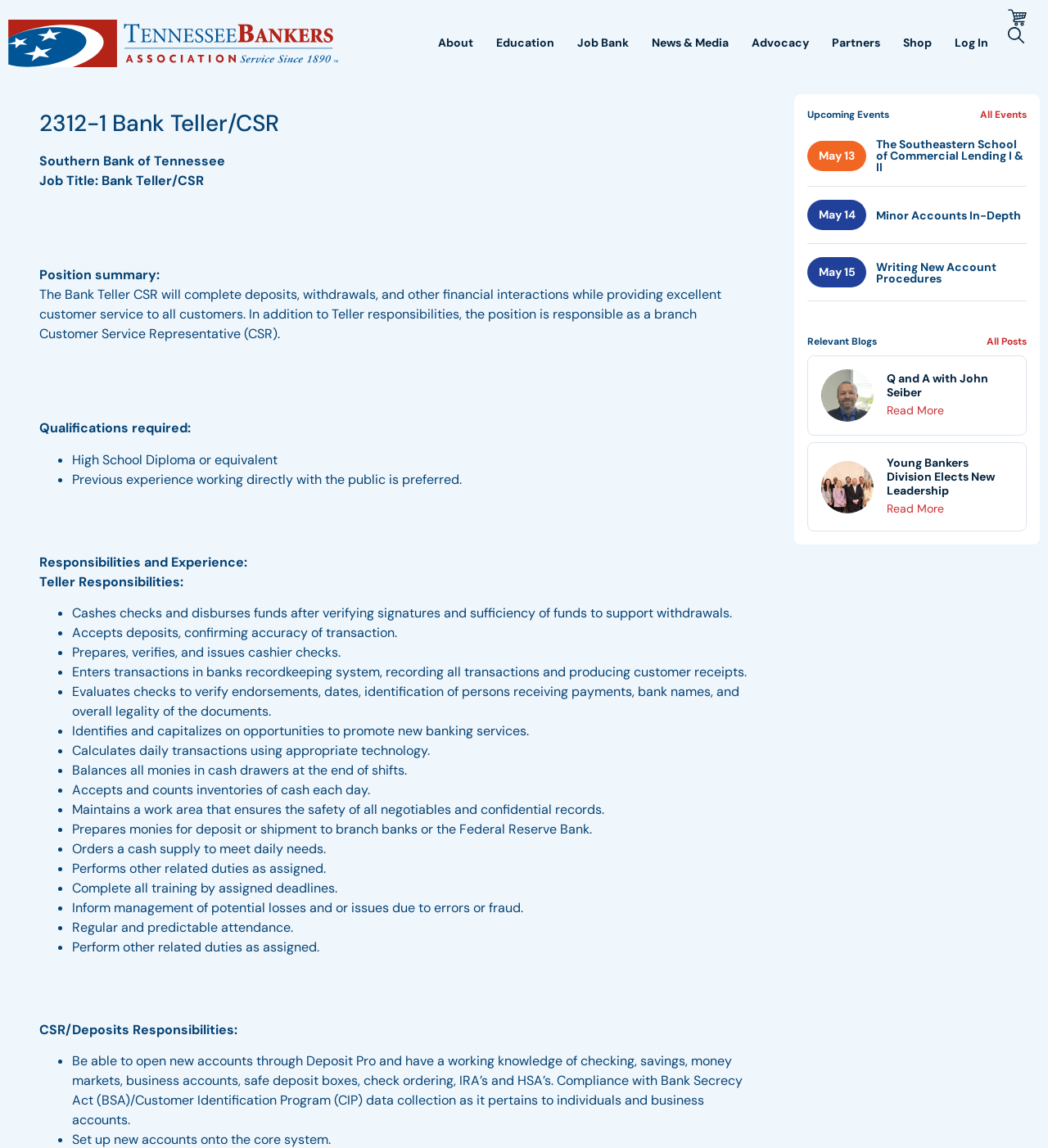Please provide the bounding box coordinates for the UI element as described: "All Posts". The coordinates must be four floats between 0 and 1, represented as [left, top, right, bottom].

[0.941, 0.291, 0.98, 0.304]